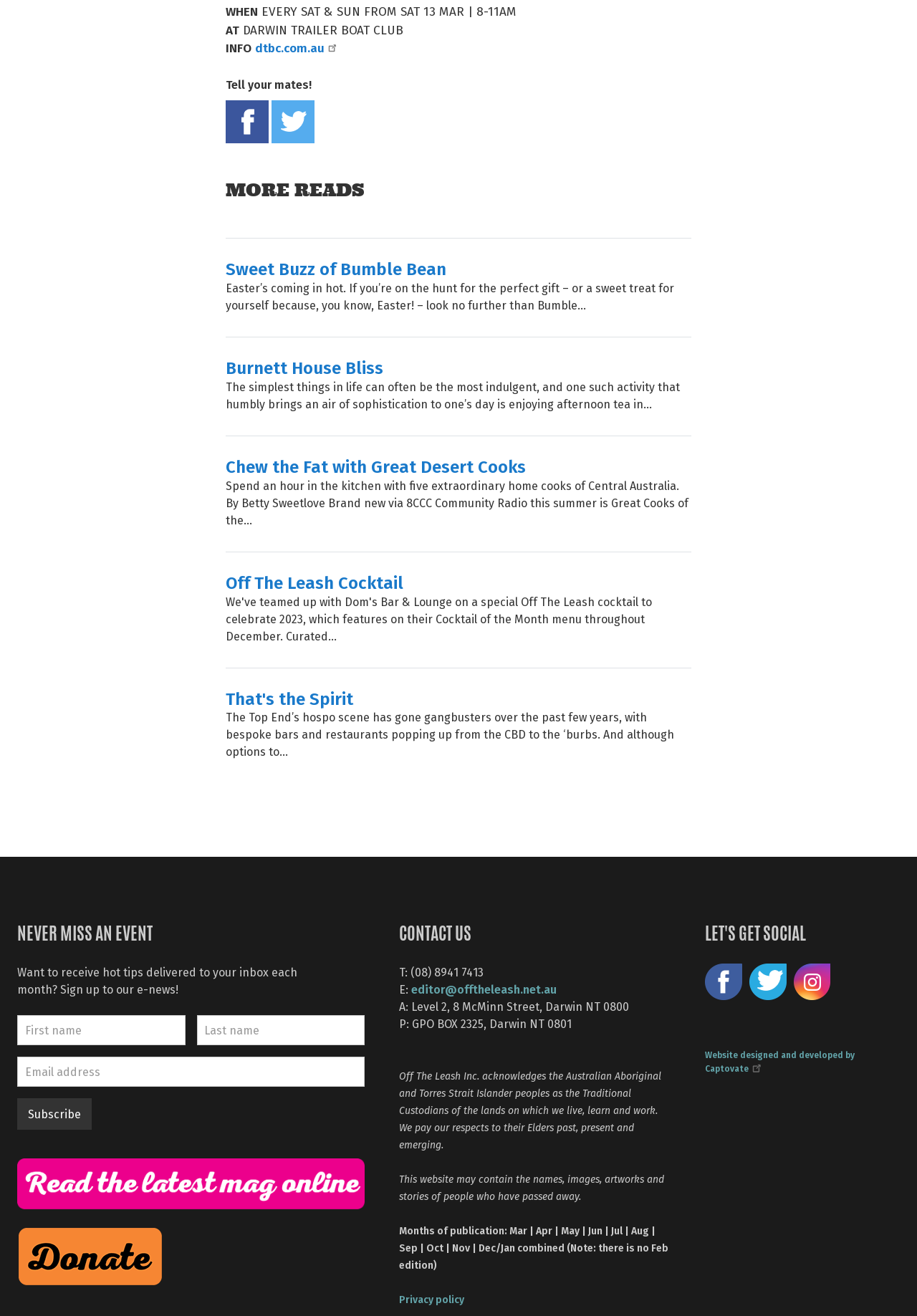Determine the bounding box for the UI element described here: "dtbc.com.au(link is external)".

[0.278, 0.029, 0.368, 0.043]